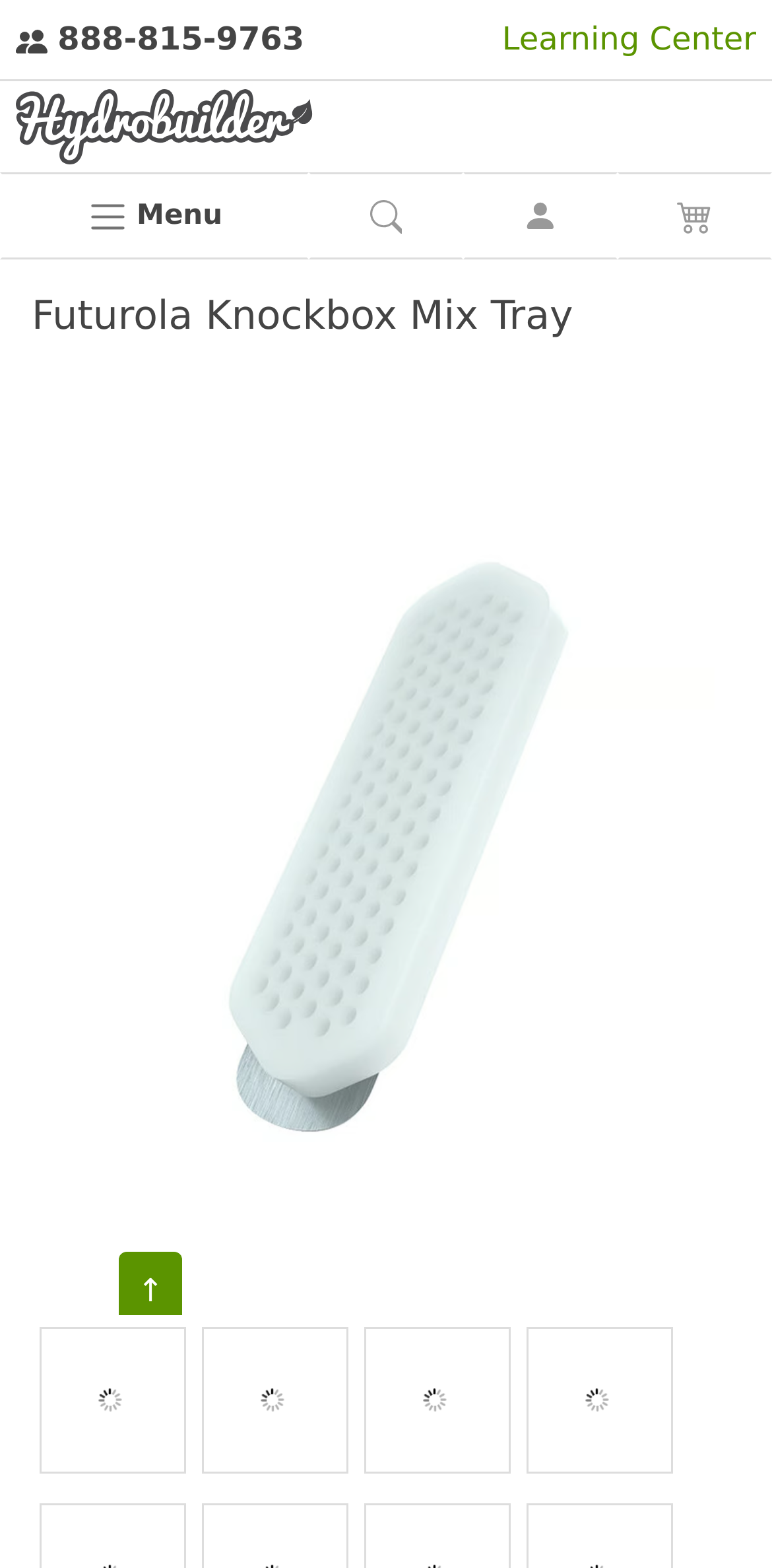Provide the bounding box coordinates for the area that should be clicked to complete the instruction: "Go to the first alternate view of the product".

[0.277, 0.848, 0.462, 0.939]